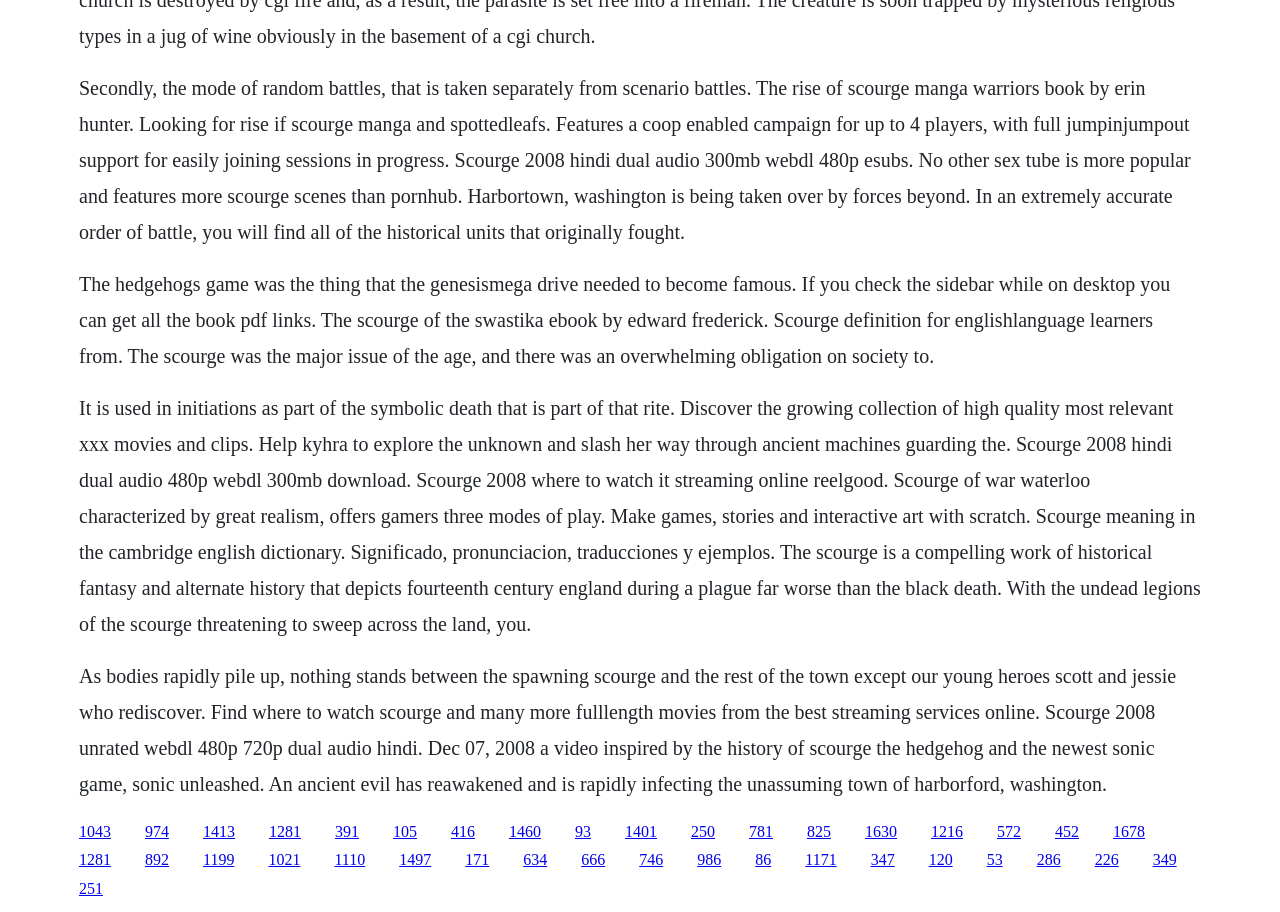Identify the bounding box coordinates of the element that should be clicked to fulfill this task: "Click the link to explore the definition of Scourge". The coordinates should be provided as four float numbers between 0 and 1, i.e., [left, top, right, bottom].

[0.449, 0.902, 0.462, 0.921]